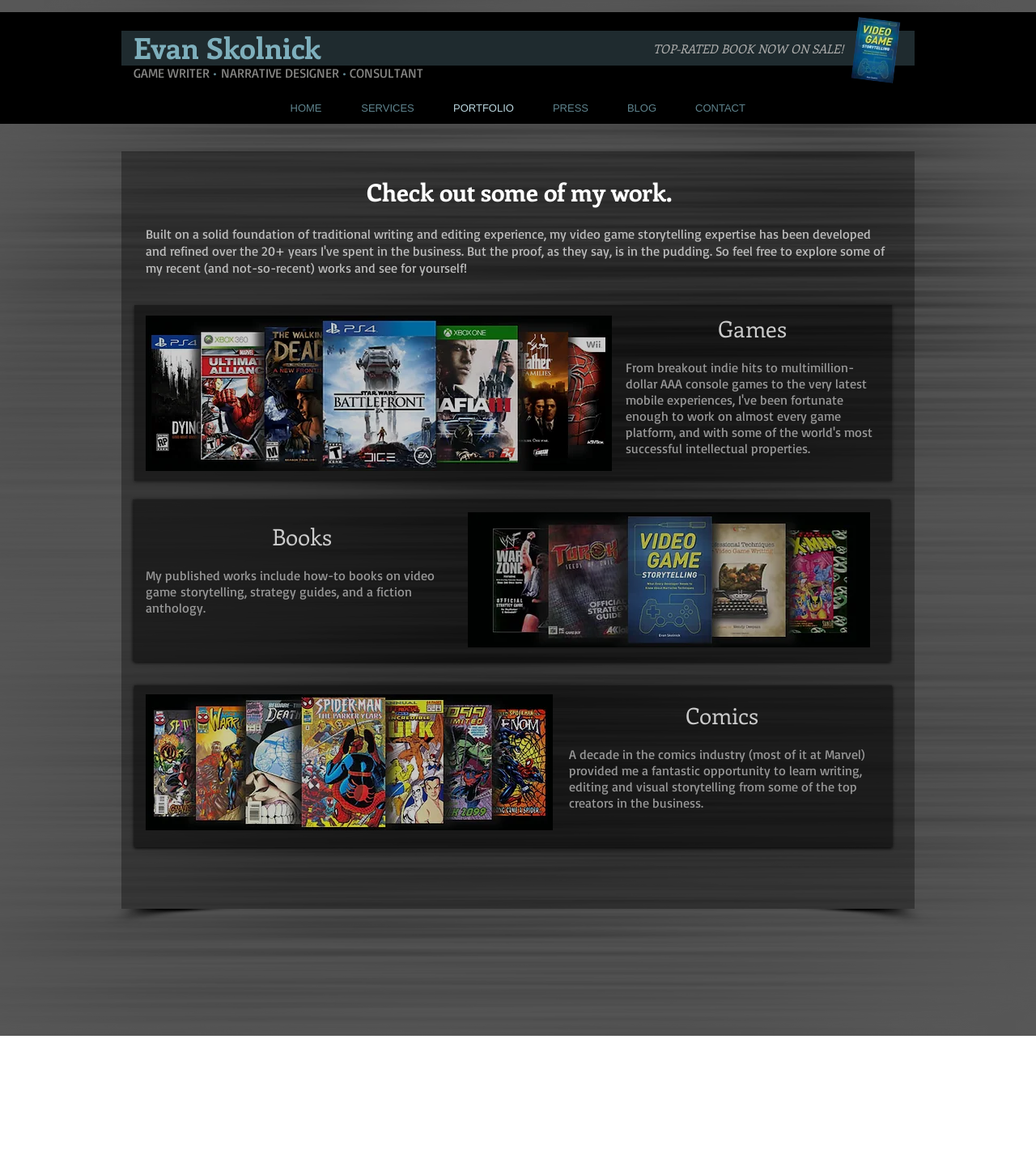Find and specify the bounding box coordinates that correspond to the clickable region for the instruction: "Click on the 'CONTACT' link".

[0.652, 0.08, 0.738, 0.104]